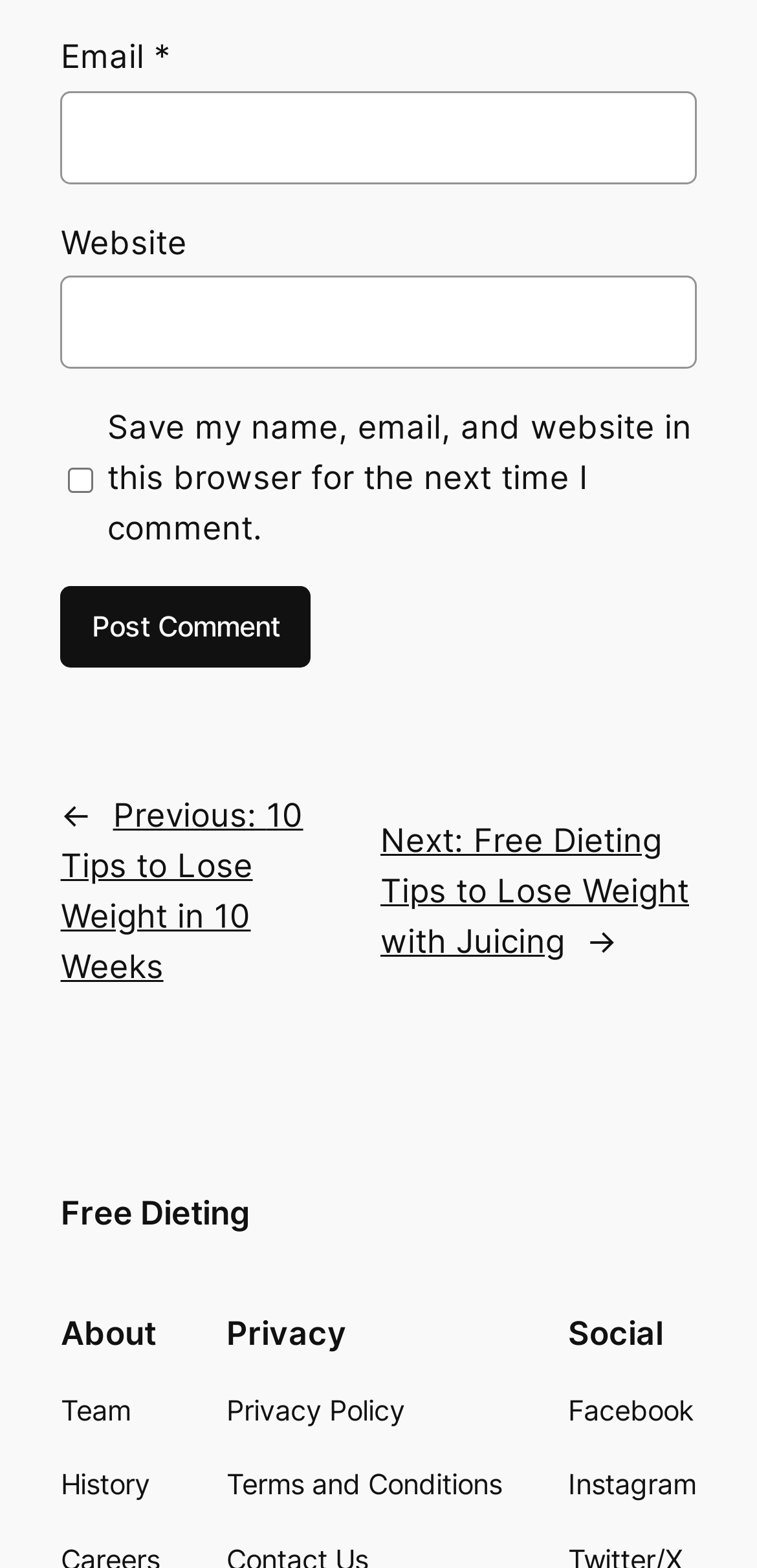What is the label of the first text box?
Carefully examine the image and provide a detailed answer to the question.

The first text box has a label 'Email' which is indicated by the StaticText element with OCR text 'Email' and bounding box coordinates [0.08, 0.024, 0.203, 0.049].